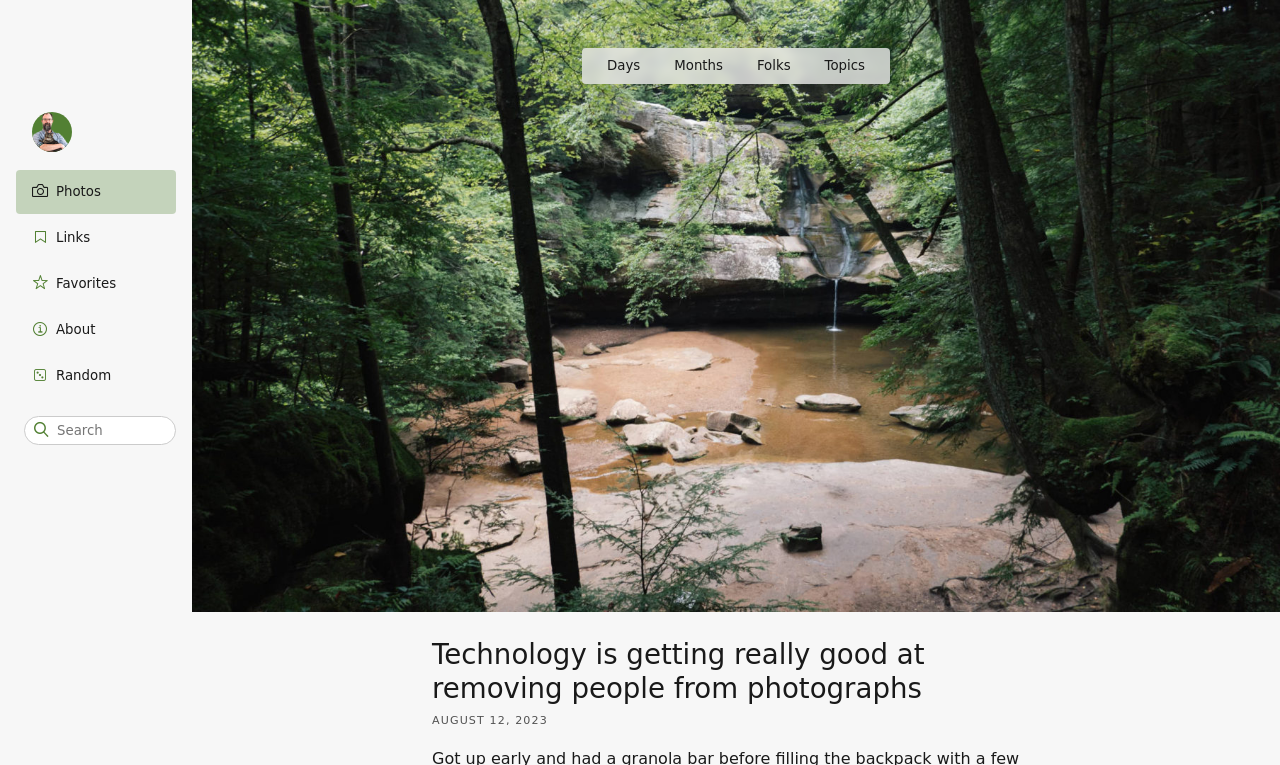Can you pinpoint the bounding box coordinates for the clickable element required for this instruction: "Click the 'Batdorf Jukebox is now live!' link"? The coordinates should be four float numbers between 0 and 1, i.e., [left, top, right, bottom].

None